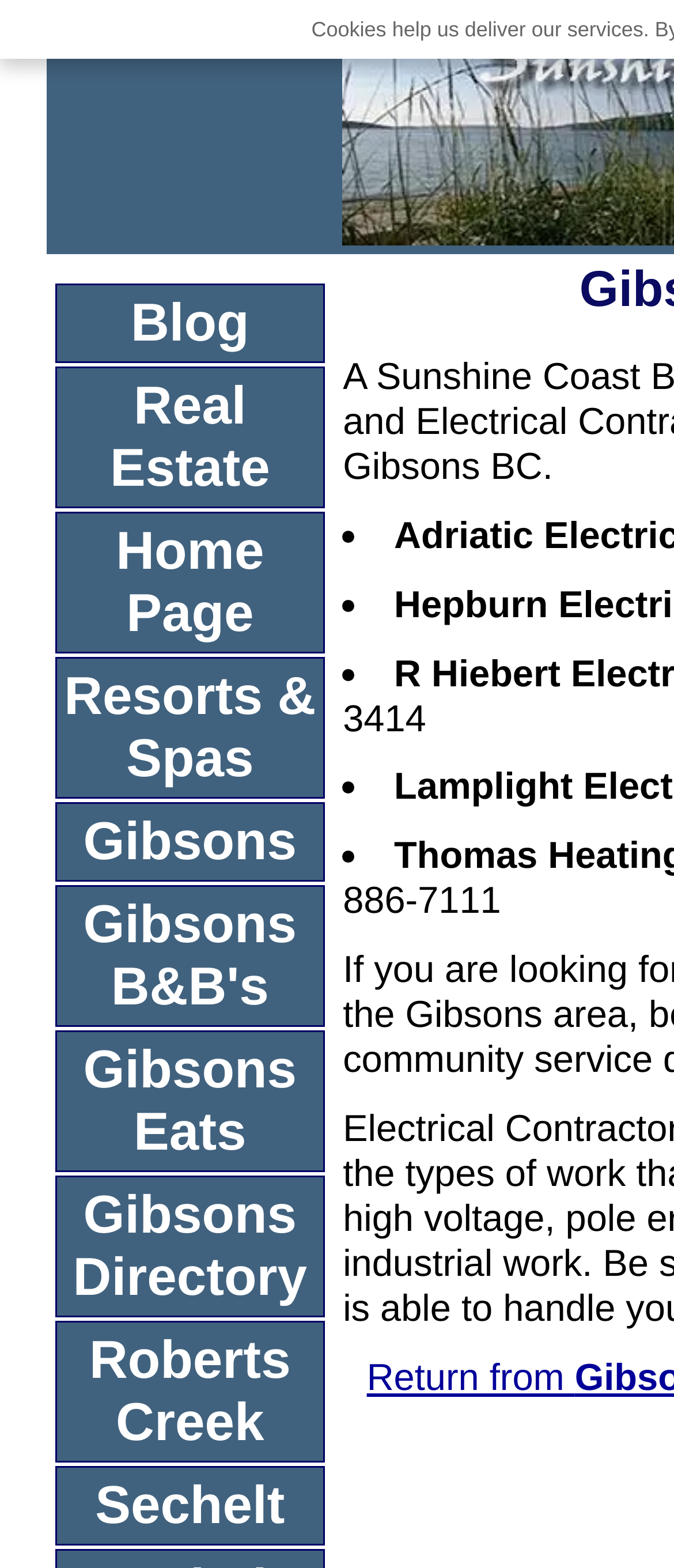What is the name of the location associated with this directory?
Please provide a full and detailed response to the question.

The title of the webpage 'Gibsons Electricians - Sunshine Coast BC' suggests that the directory is associated with the location of Gibsons. This is further supported by the presence of links to other locations, such as 'Roberts Creek' and 'Sechelt', which suggests that Gibsons is a specific location within a larger region.